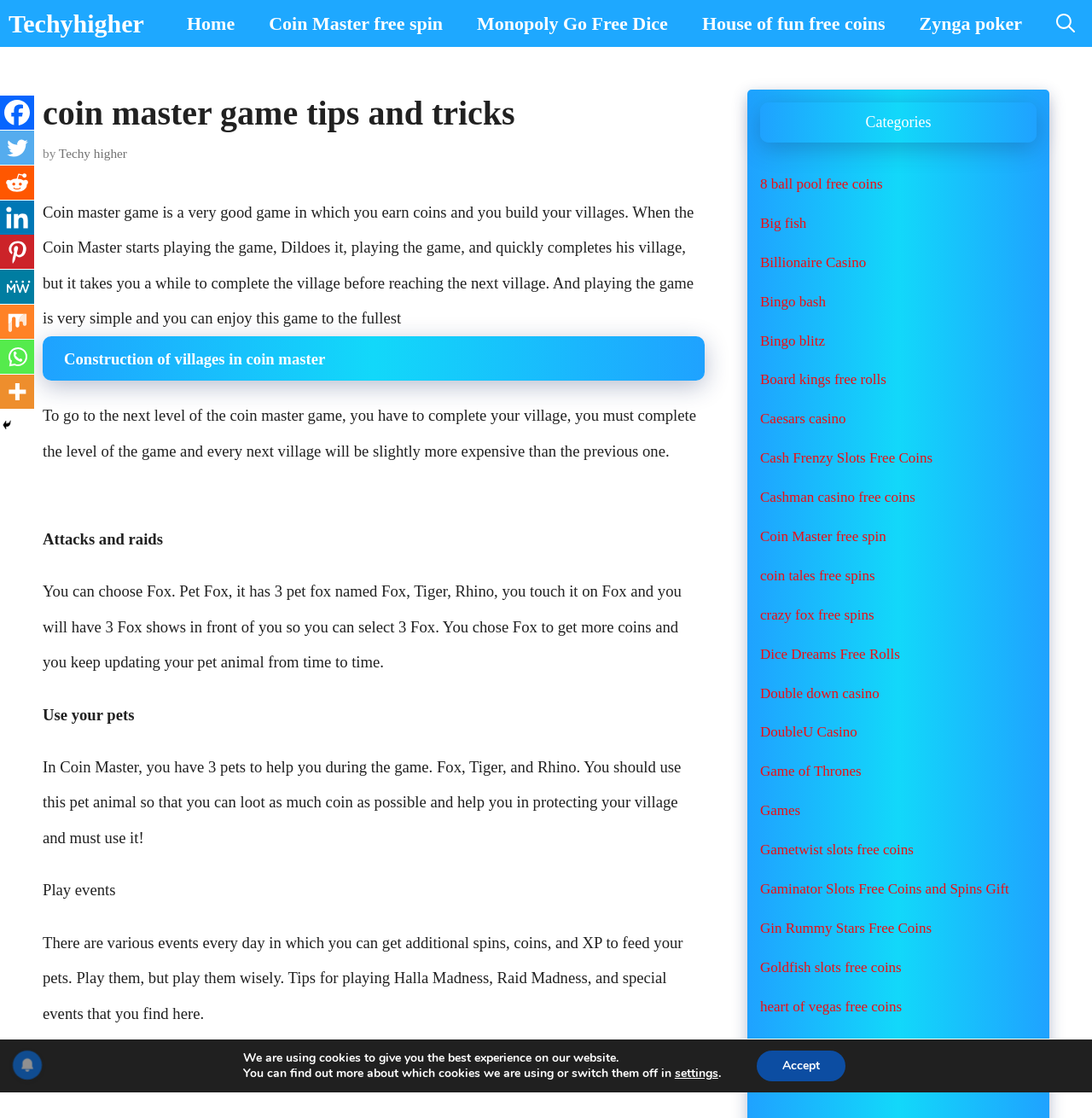Can you look at the image and give a comprehensive answer to the question:
What is the name of the game being discussed?

The webpage is discussing a game called Coin Master, which is evident from the heading 'coin master game tips and tricks' and the description of the game in the static text elements.